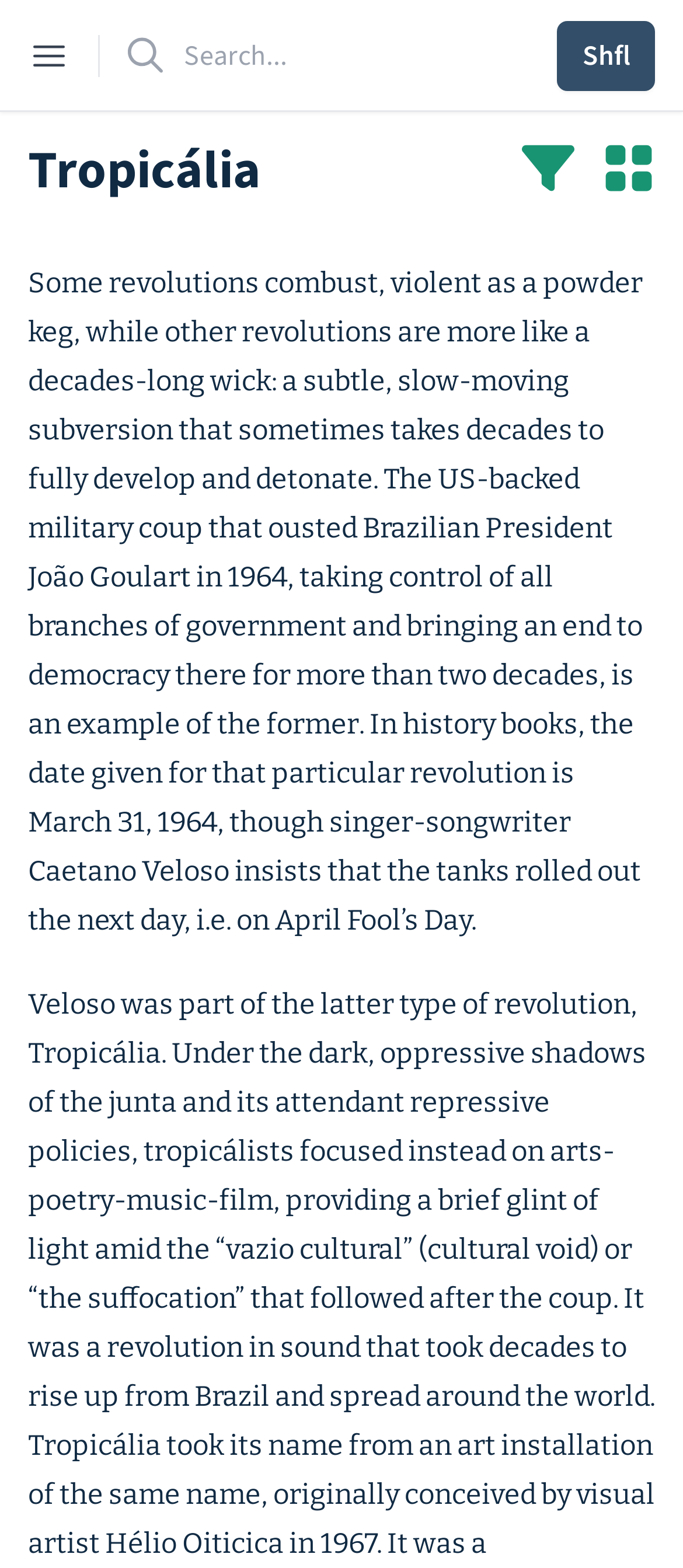How many buttons are there in the top section?
Please use the image to provide a one-word or short phrase answer.

3